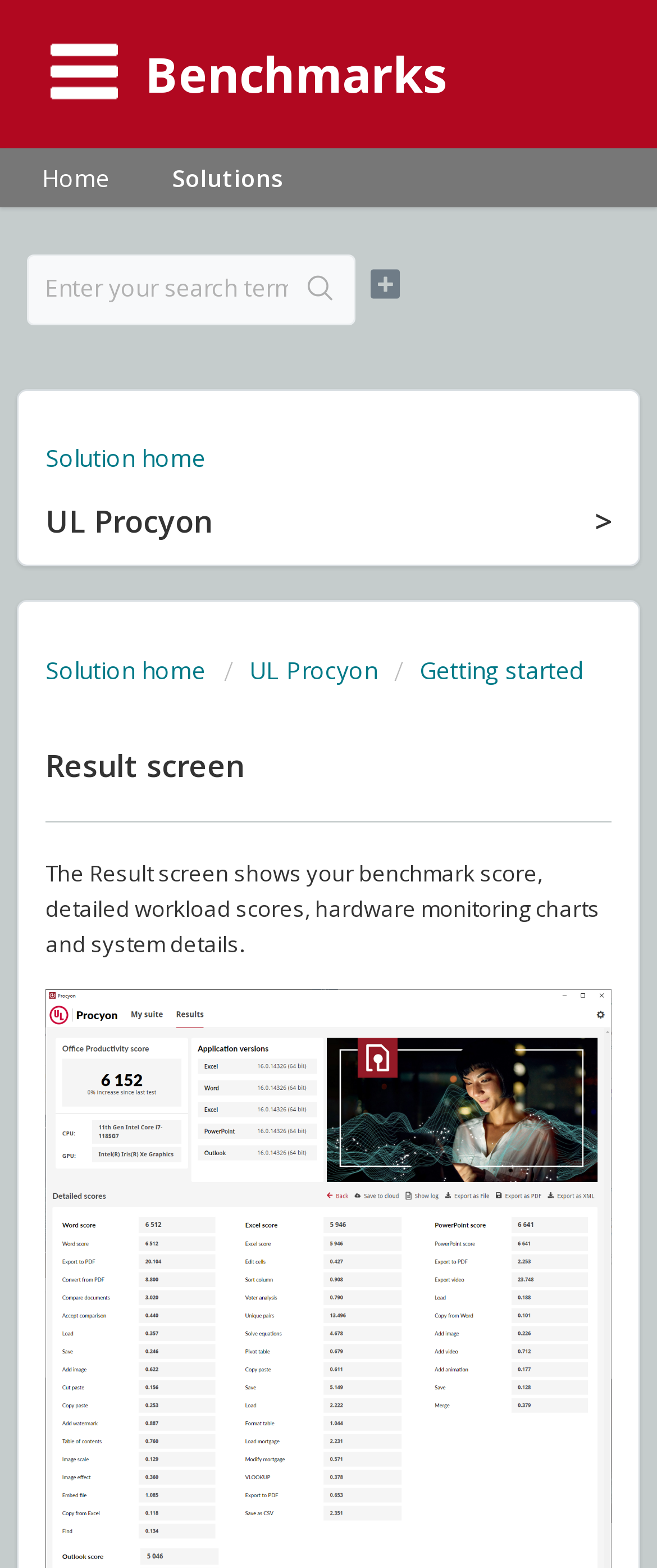What is the function of the 'Download' button?
Kindly answer the question with as much detail as you can.

The 'Download' button is located near the top of the page, and it likely allows users to download the benchmark or the results of the benchmark test. This button is probably useful for users who want to save their benchmark results or share them with others.